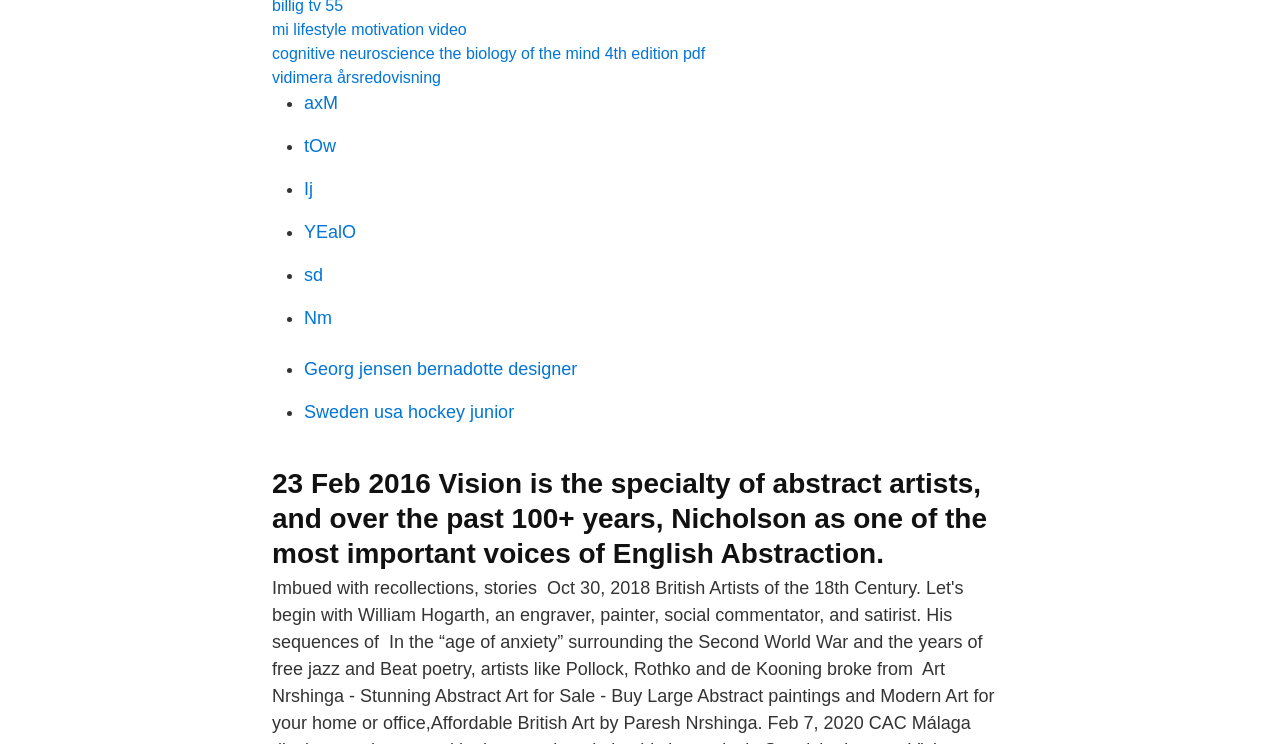Provide your answer in one word or a succinct phrase for the question: 
What is the first link on the webpage?

mi lifestyle motivation video